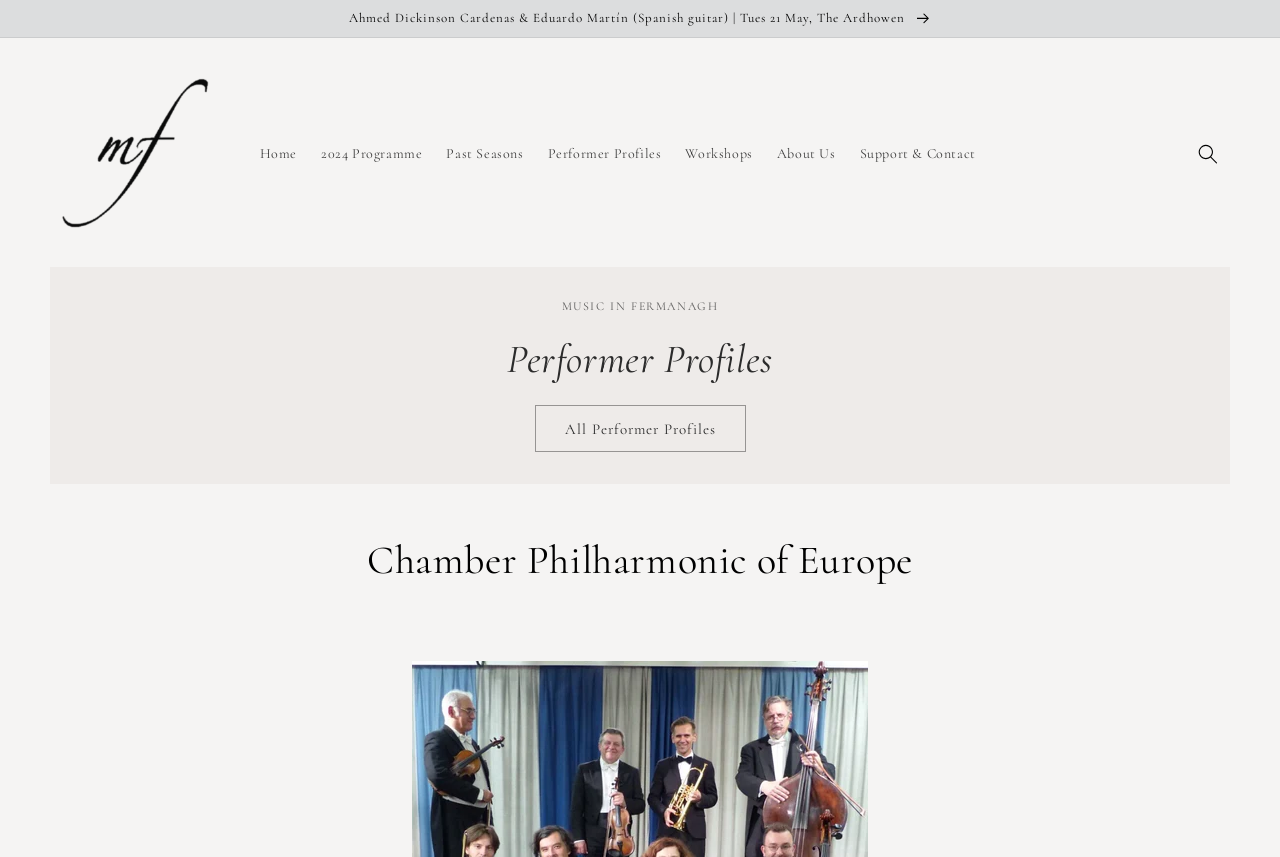What is the name of the event on May 21?
Examine the image closely and answer the question with as much detail as possible.

I found the answer by looking at the link element with the text 'Ahmed Dickinson Cardenas & Eduardo Martín (Spanish guitar) | Tues 21 May, The Ardhowen' which suggests that this is an event happening on May 21.